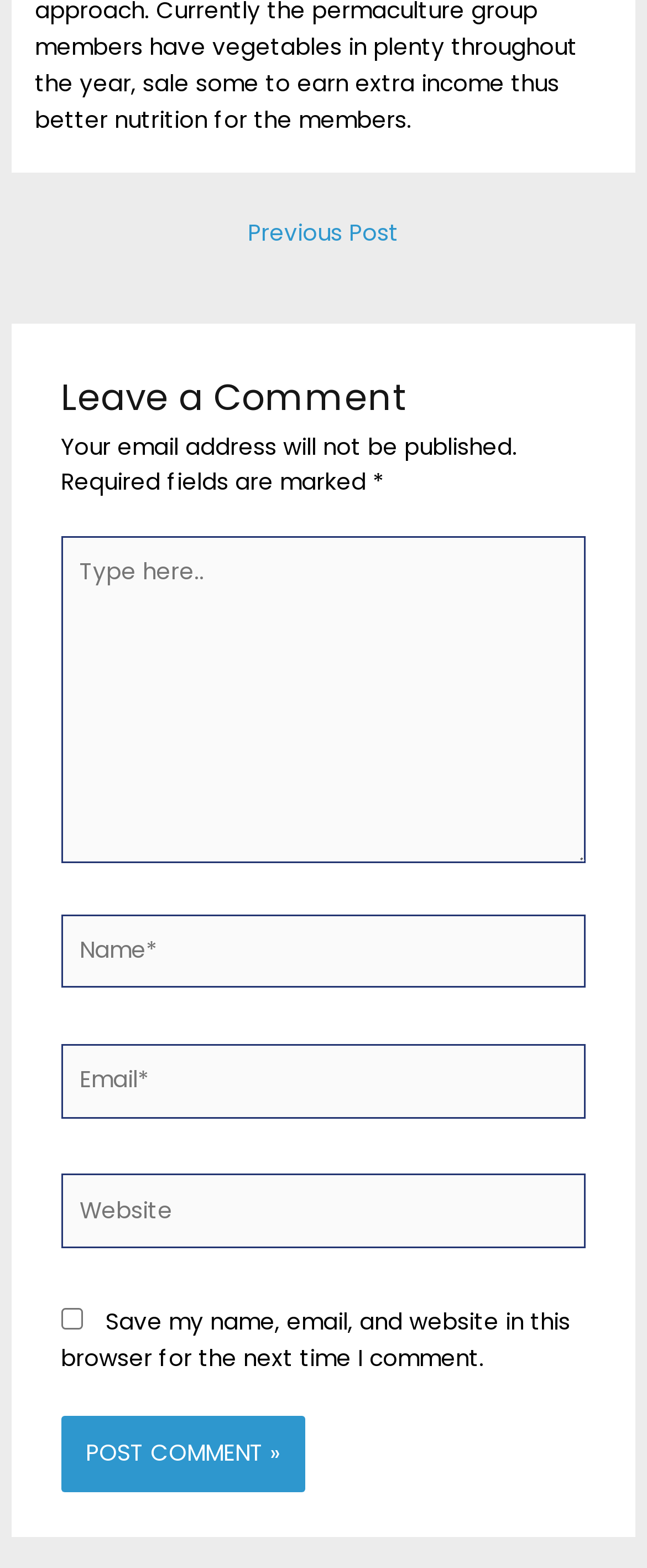Provide the bounding box coordinates of the HTML element described as: "← Previous Post". The bounding box coordinates should be four float numbers between 0 and 1, i.e., [left, top, right, bottom].

[0.043, 0.134, 0.957, 0.168]